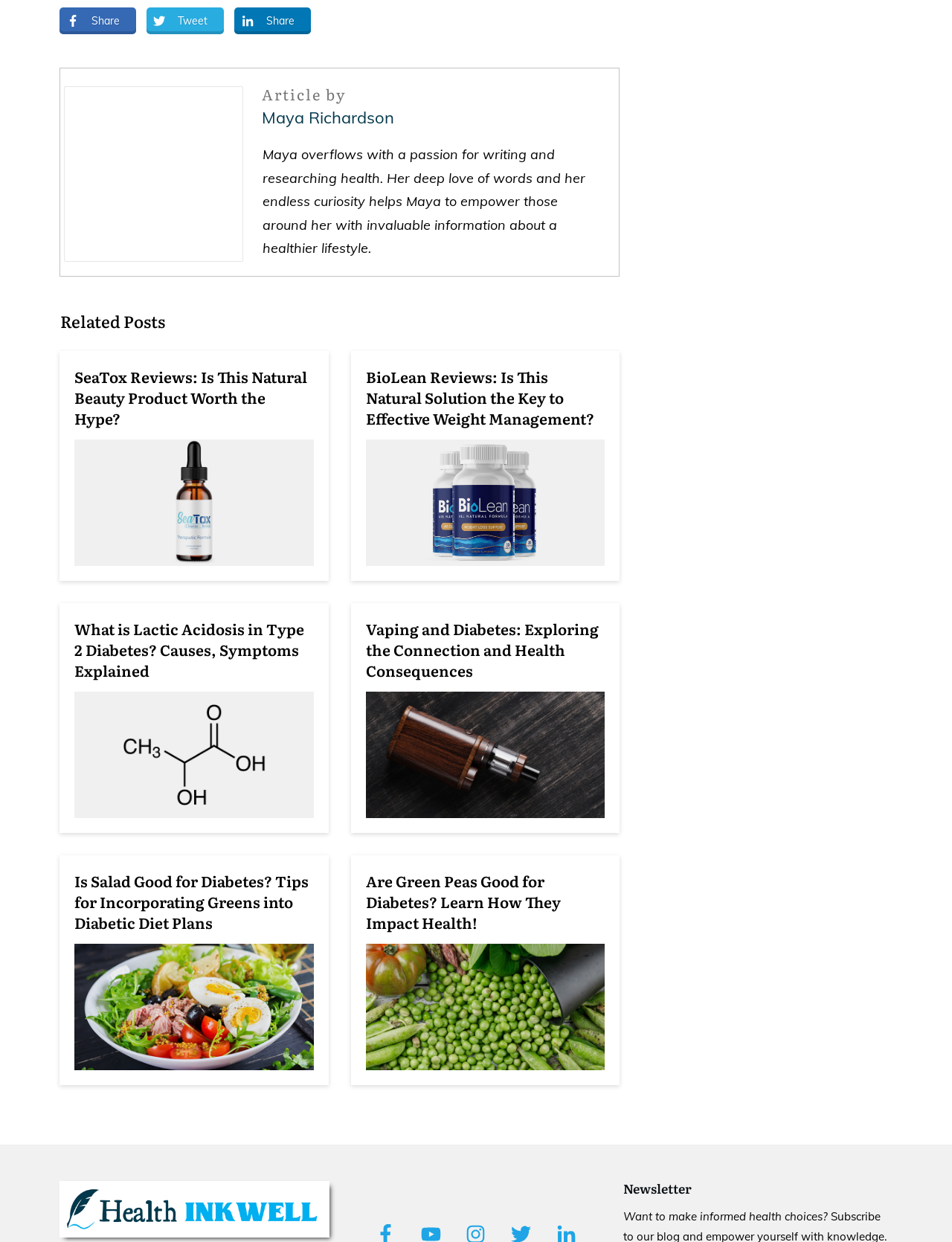Highlight the bounding box coordinates of the element you need to click to perform the following instruction: "Click Commercial Medical Escort."

None